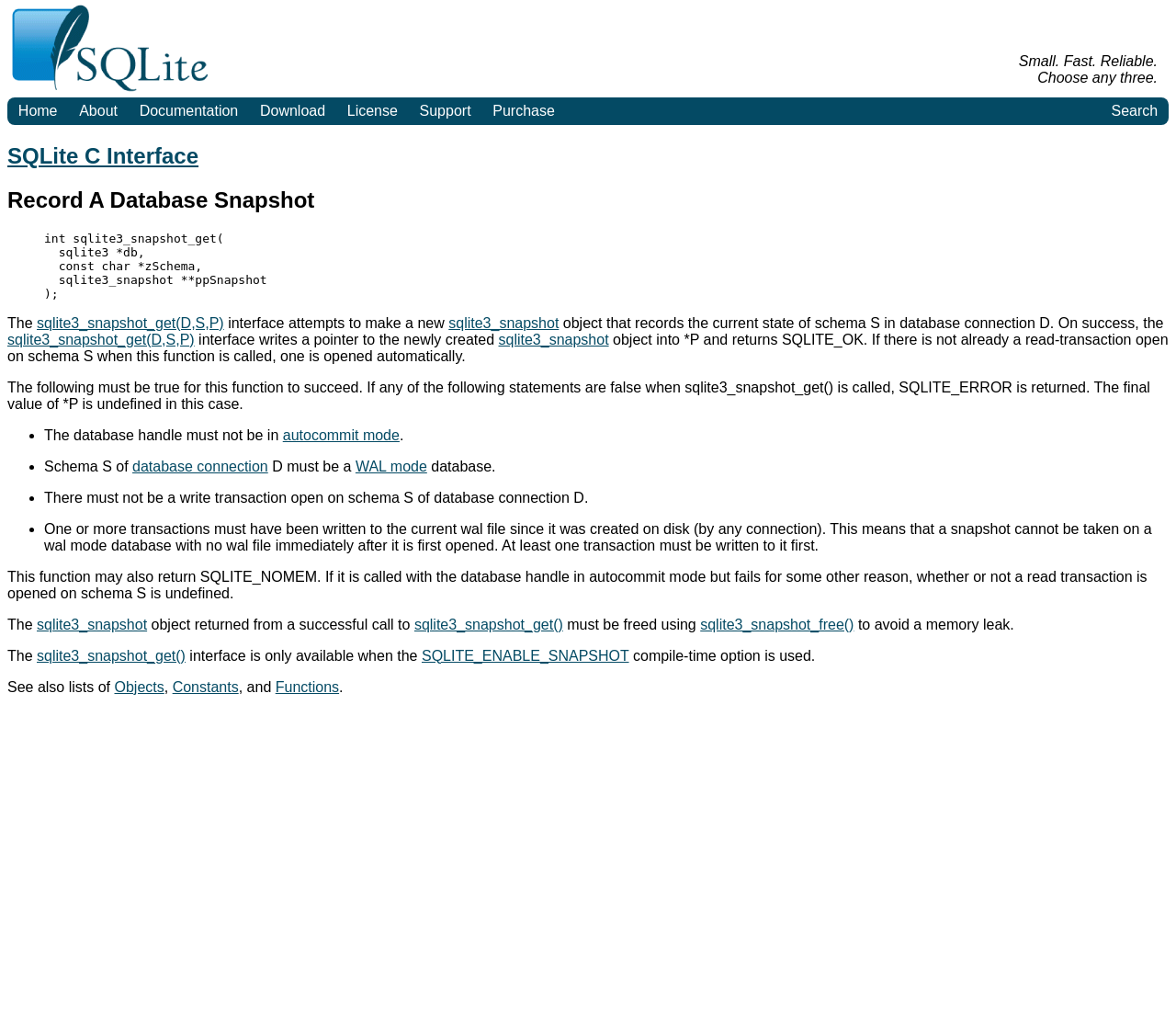Using the provided element description, identify the bounding box coordinates as (top-left x, top-left y, bottom-right x, bottom-right y). Ensure all values are between 0 and 1. Description: Objects

[0.097, 0.664, 0.14, 0.679]